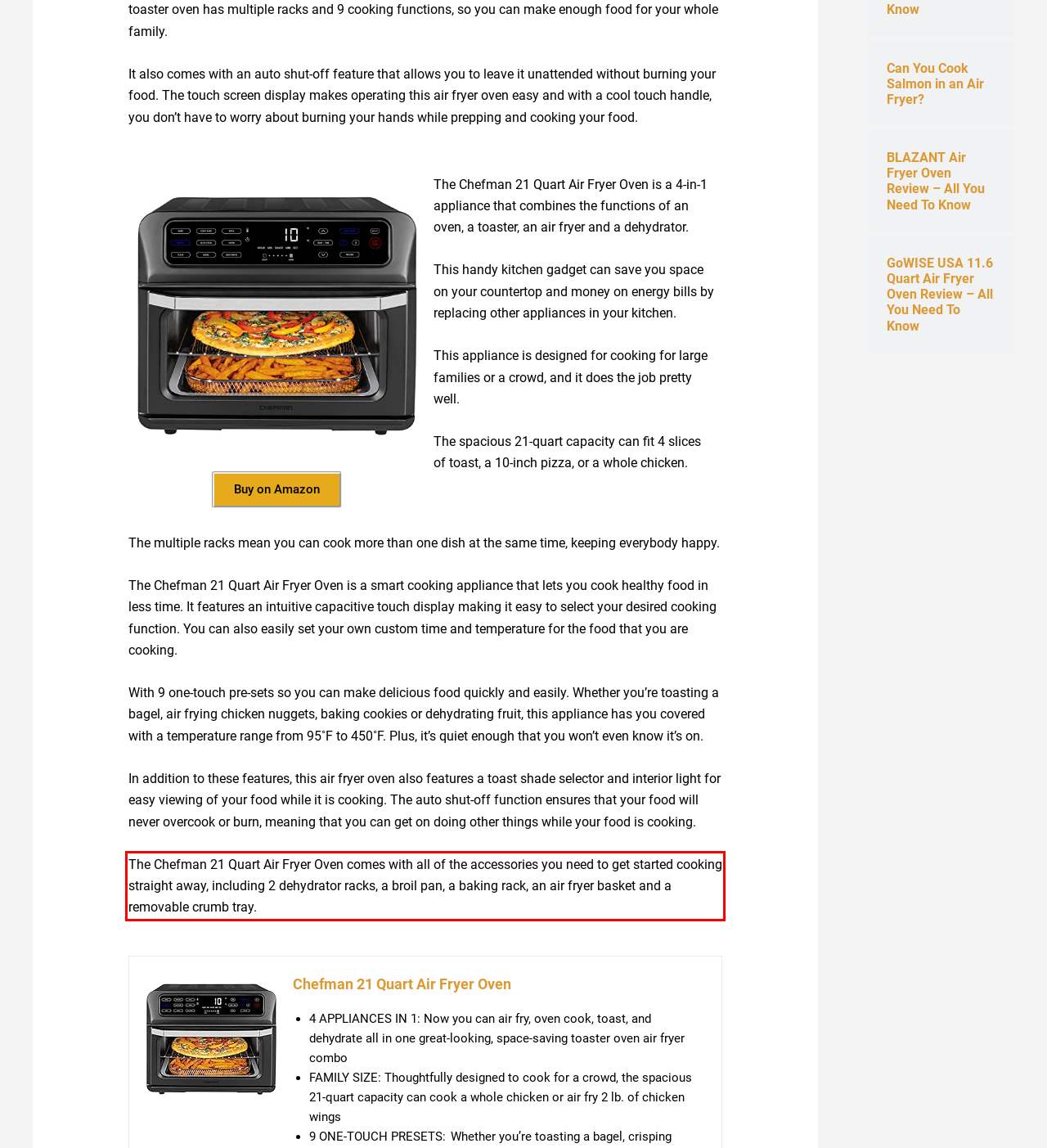Using the webpage screenshot, recognize and capture the text within the red bounding box.

The Chefman 21 Quart Air Fryer Oven comes with all of the accessories you need to get started cooking straight away, including 2 dehydrator racks, a broil pan, a baking rack, an air fryer basket and a removable crumb tray.